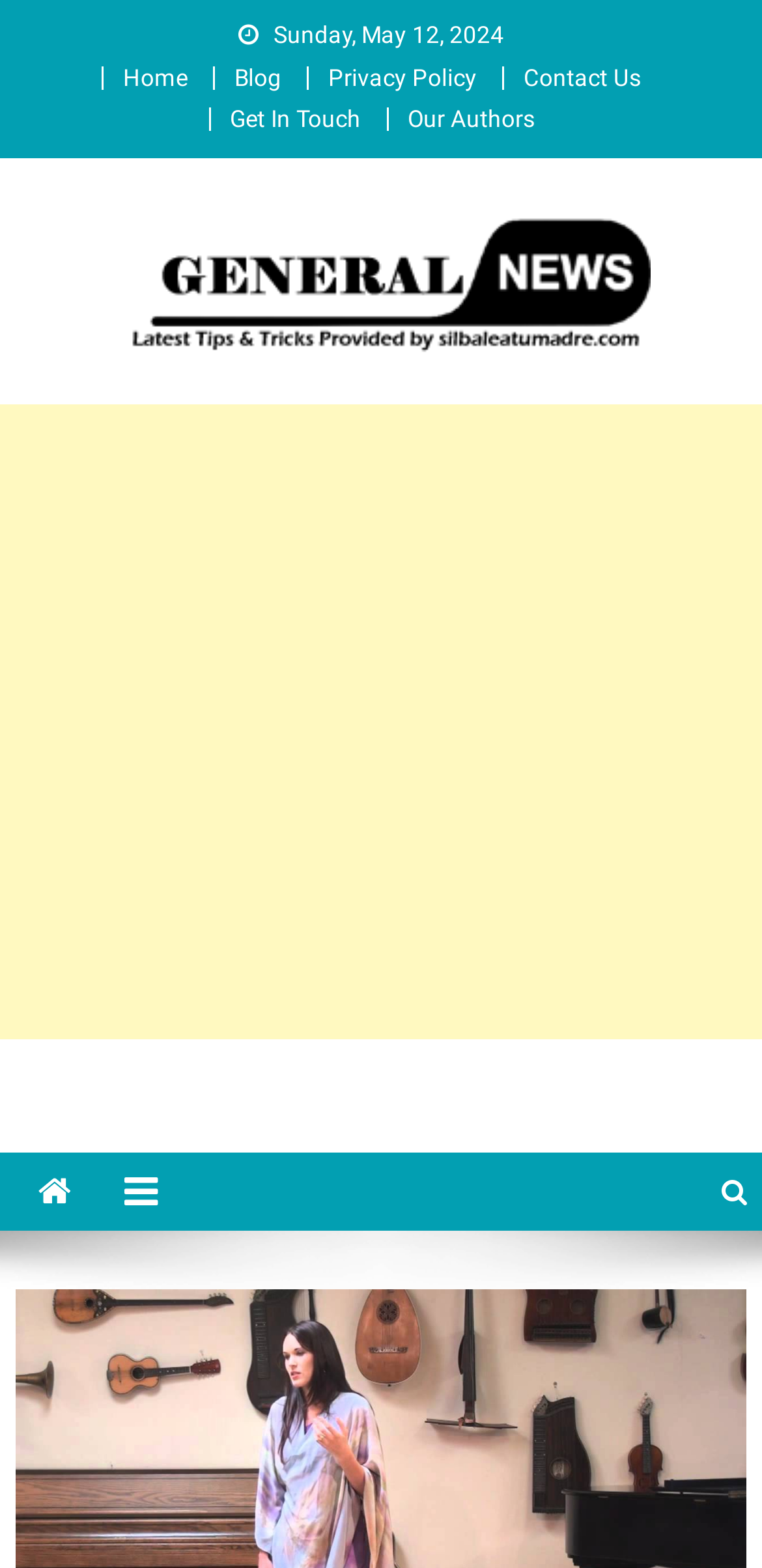How many navigation links are there?
Please answer the question with a single word or phrase, referencing the image.

5